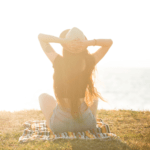Generate an elaborate caption that covers all aspects of the image.

A serene image capturing a woman enjoying a moment of tranquility by the water's edge. She sits on a patterned blanket, her back to the viewer, with her long hair cascading down her back. Wearing a casual outfit, she holds a wide-brimmed hat, perhaps shielding herself from the gentle sun. The soft sunlight creates a warm glow, enhancing the feeling of relaxation and peace as she gazes towards the water, embodying a perfect escape to nature.